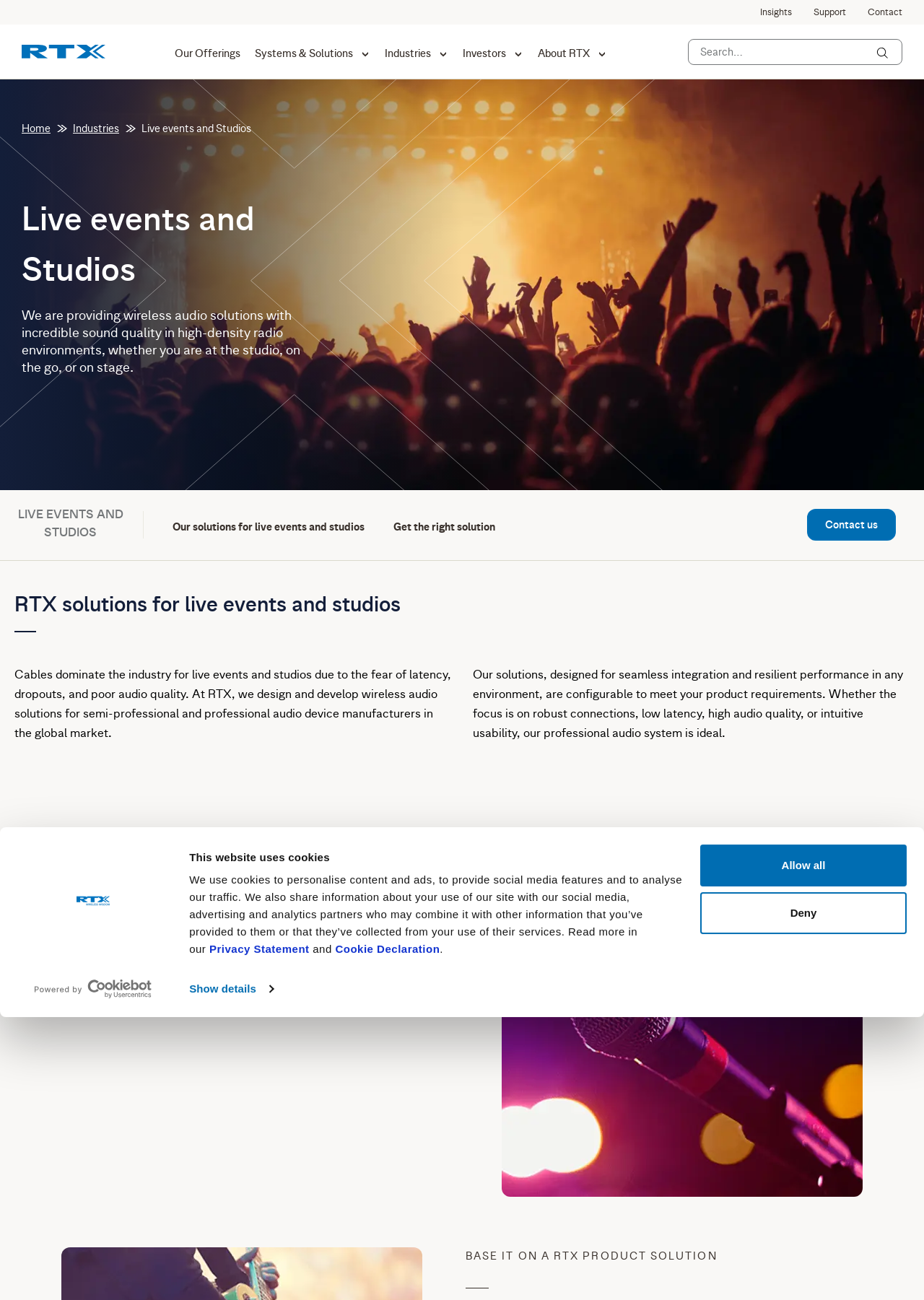Illustrate the webpage with a detailed description.

The webpage is about RTX, a company that develops wireless audio solutions for live events and studios. At the top, there is a logo and a link to open the logo in a new window. Below the logo, there is a dialog box with a message about the website using cookies, along with links to the Privacy Statement and Cookie Declaration.

On the top-right corner, there are links to "Insights", "Support", and "Contact". Below these links, there is a navigation menu with links to "Our Offerings", "Systems & Solutions", "Industries", "Investors", and "About RTX". Next to the navigation menu, there is a search bar with a magnifying glass icon.

The main content of the webpage is divided into sections. The first section has a heading "Live events and Studios" and a subheading that describes RTX's wireless audio solutions. Below the subheading, there is a figure with an image of a crowd at a concert.

The next section has a heading "LIVE EVENTS AND STUDIOS" and two links to "Our solutions for live events and studios" and "Get the right solution". Below these links, there is a call-to-action button to "Contact us".

The following section has a heading "RTX solutions for live events and studios" and two paragraphs of text that describe RTX's solutions for semi-professional and professional audio device manufacturers. Below the text, there is an image with a description.

The final section has a heading "SUITABLE FOR ANY WIRELESS ENABLEMENT" and a paragraph of text that describes how RTX's solutions are suitable for wireless enablement of various products.